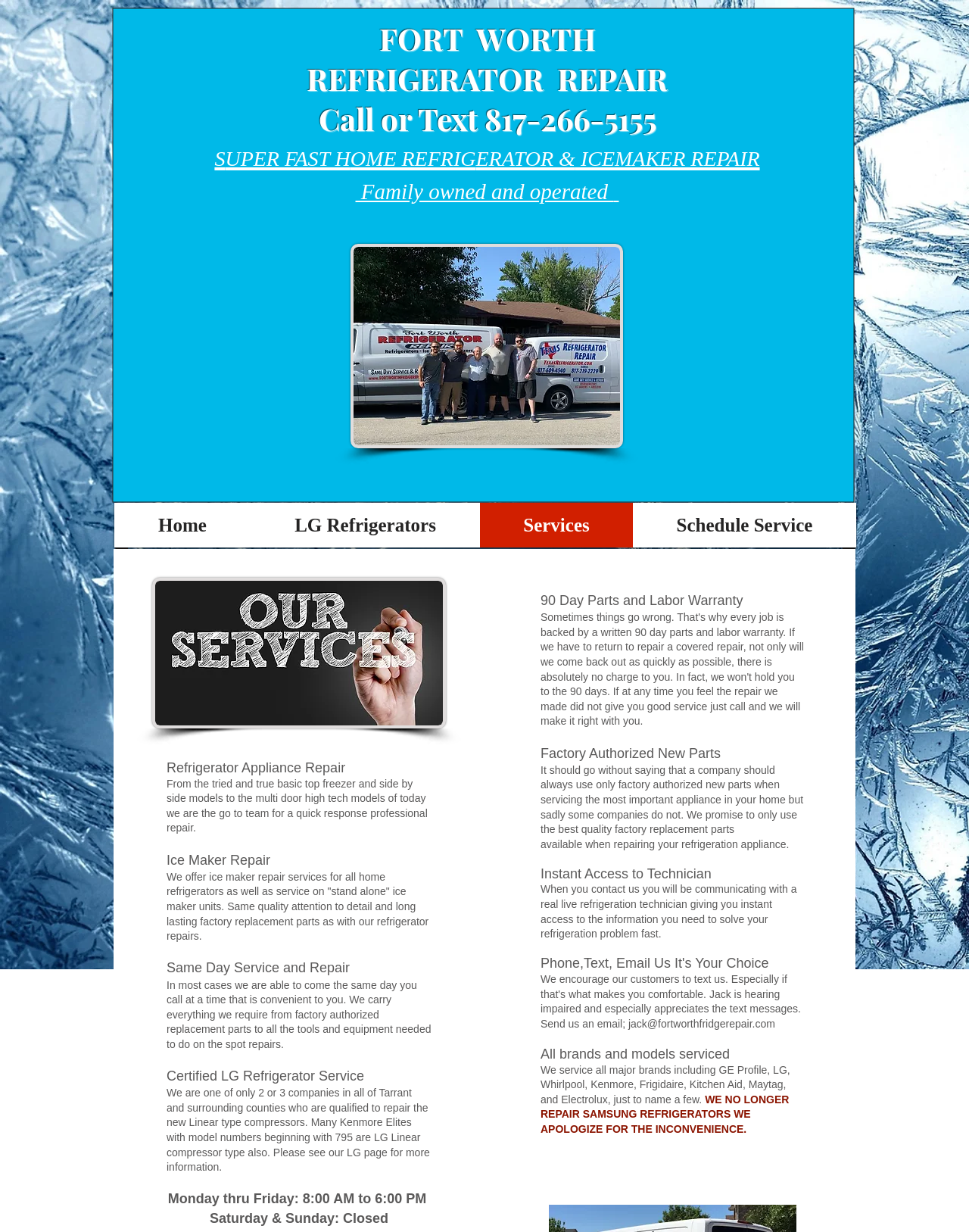What type of compressors can the company repair?
Provide a concise answer using a single word or phrase based on the image.

Linear type compressors